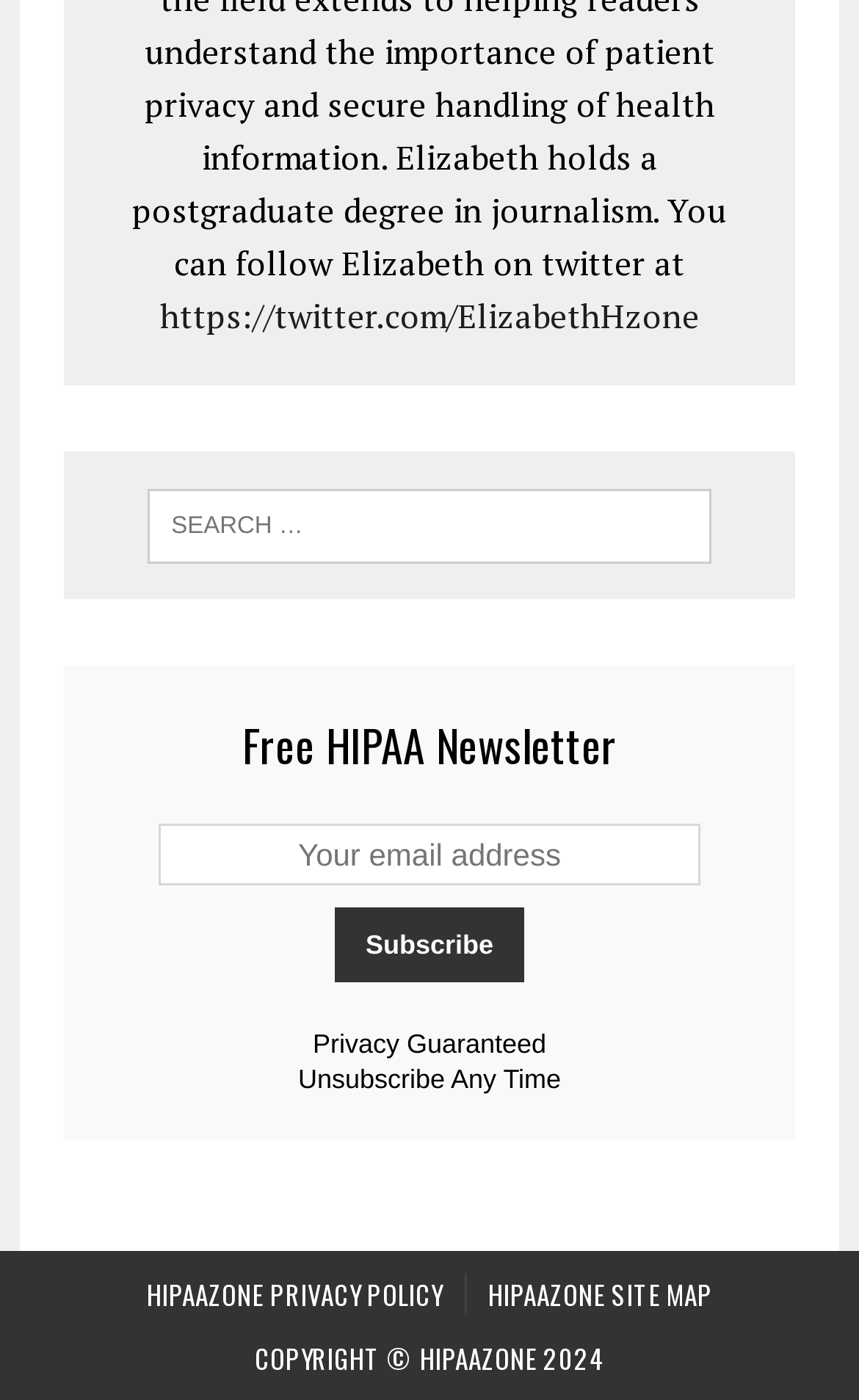Where can users find the HIPAAZONE privacy policy?
Analyze the image and deliver a detailed answer to the question.

The webpage has a link 'HIPAAZONE PRIVACY POLICY' located at the bottom, which users can click to access the privacy policy of the website.